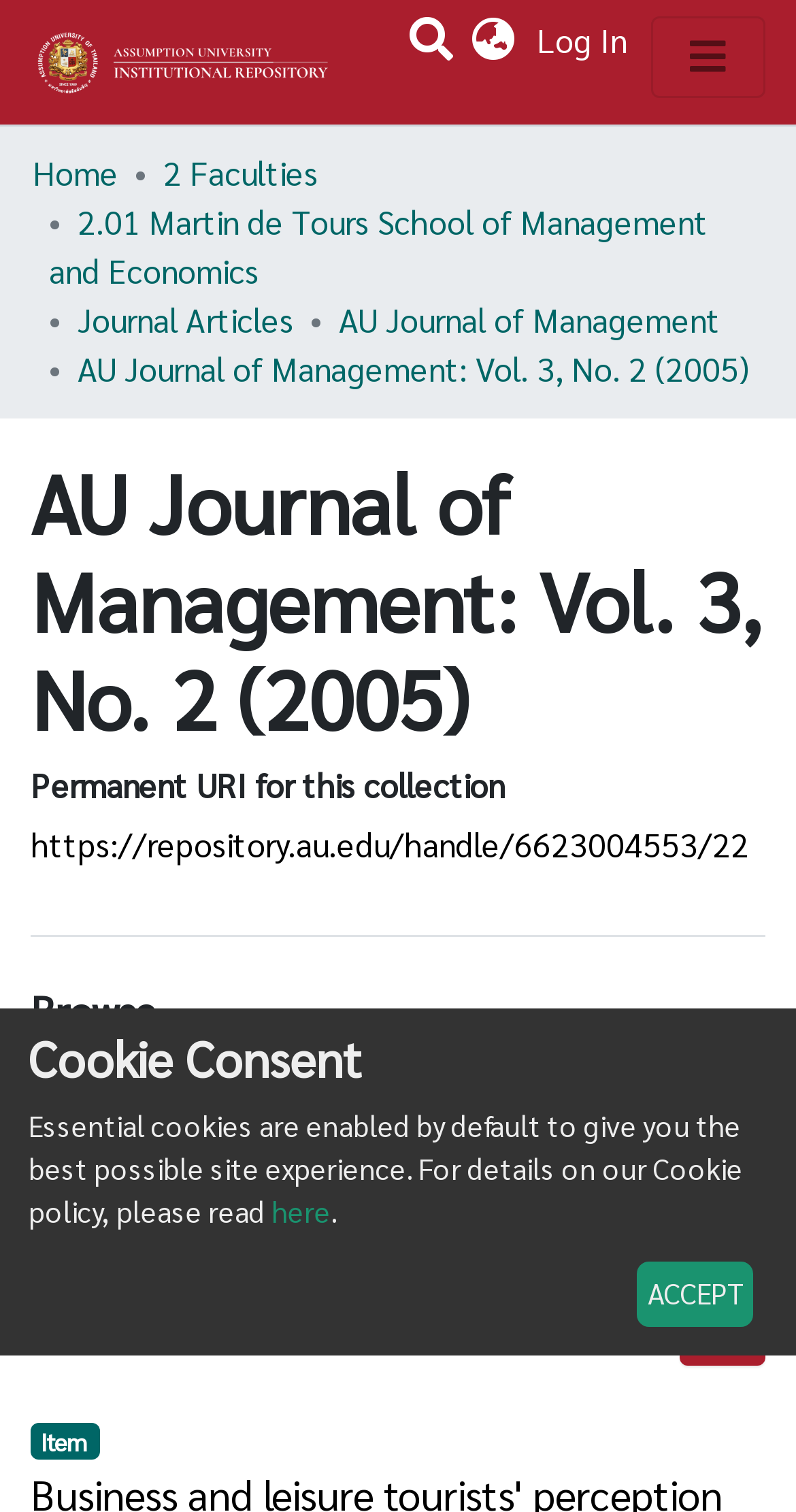What is the current journal volume?
Please respond to the question with as much detail as possible.

I found the answer by looking at the breadcrumb navigation section, where it shows the hierarchy of the current page. The last link in the breadcrumb says 'AU Journal of Management: Vol. 3, No. 2 (2005)', which indicates the current journal volume.